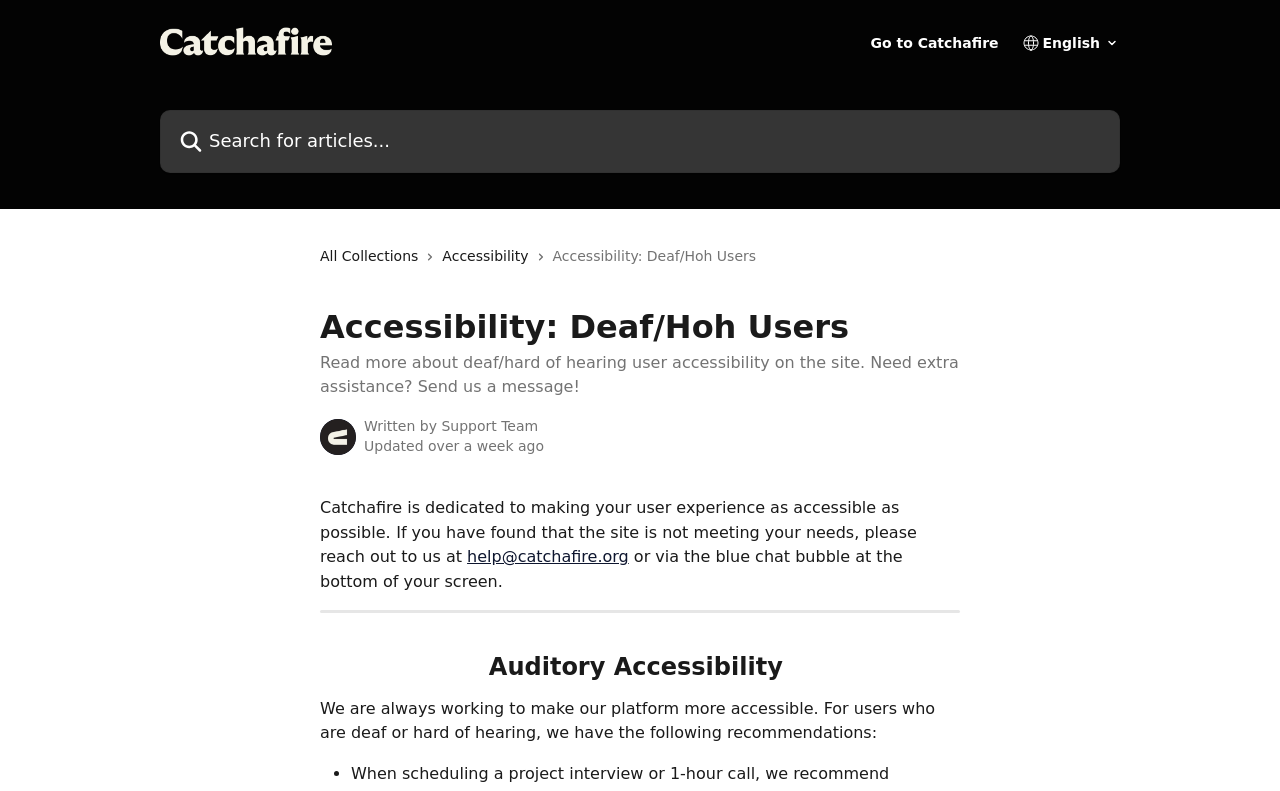Please give a concise answer to this question using a single word or phrase: 
What is the purpose of this webpage?

Accessibility for deaf/hard of hearing users